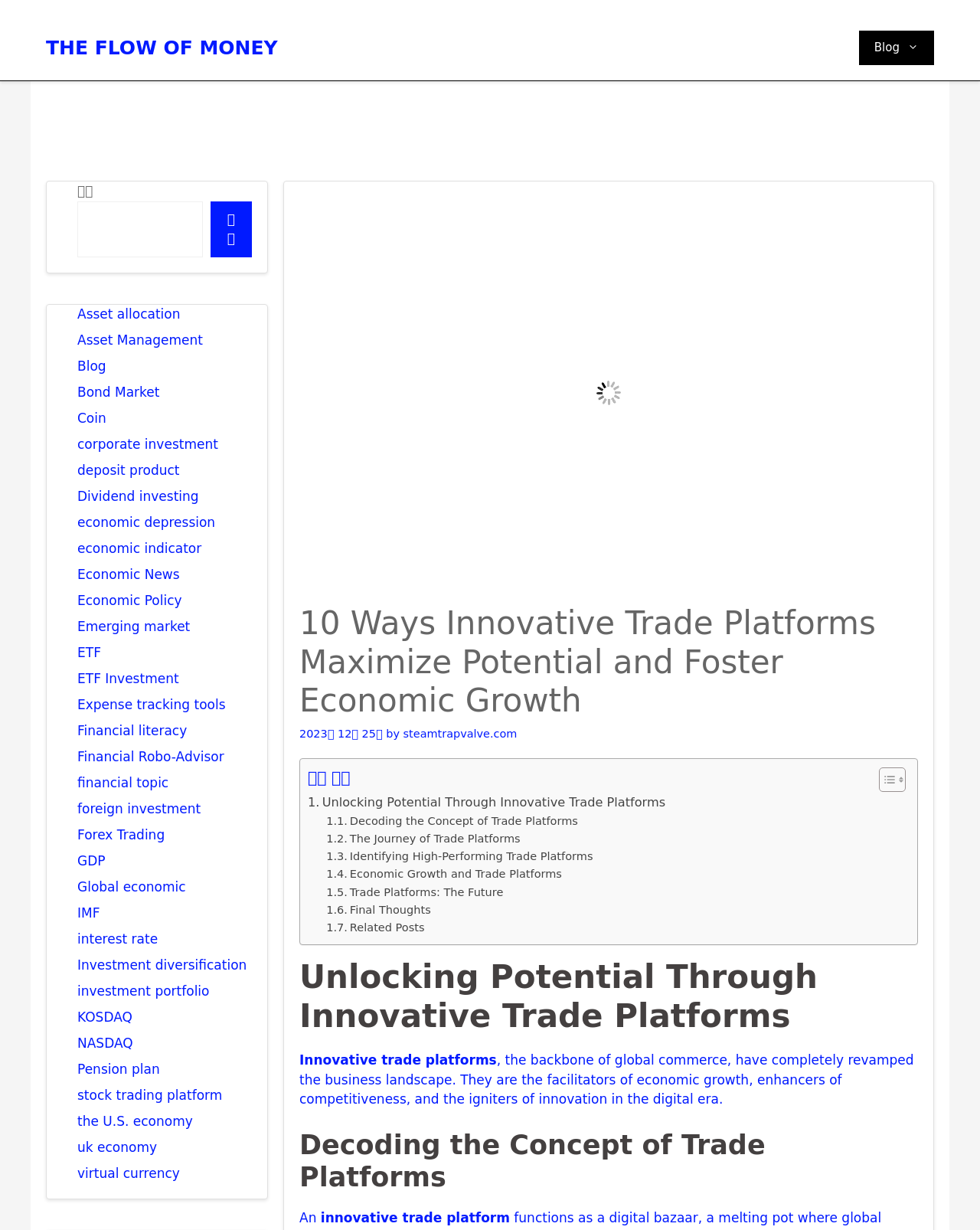Determine the bounding box coordinates of the region that needs to be clicked to achieve the task: "Explore the 'Economic Growth and Trade Platforms' topic".

[0.333, 0.704, 0.573, 0.718]